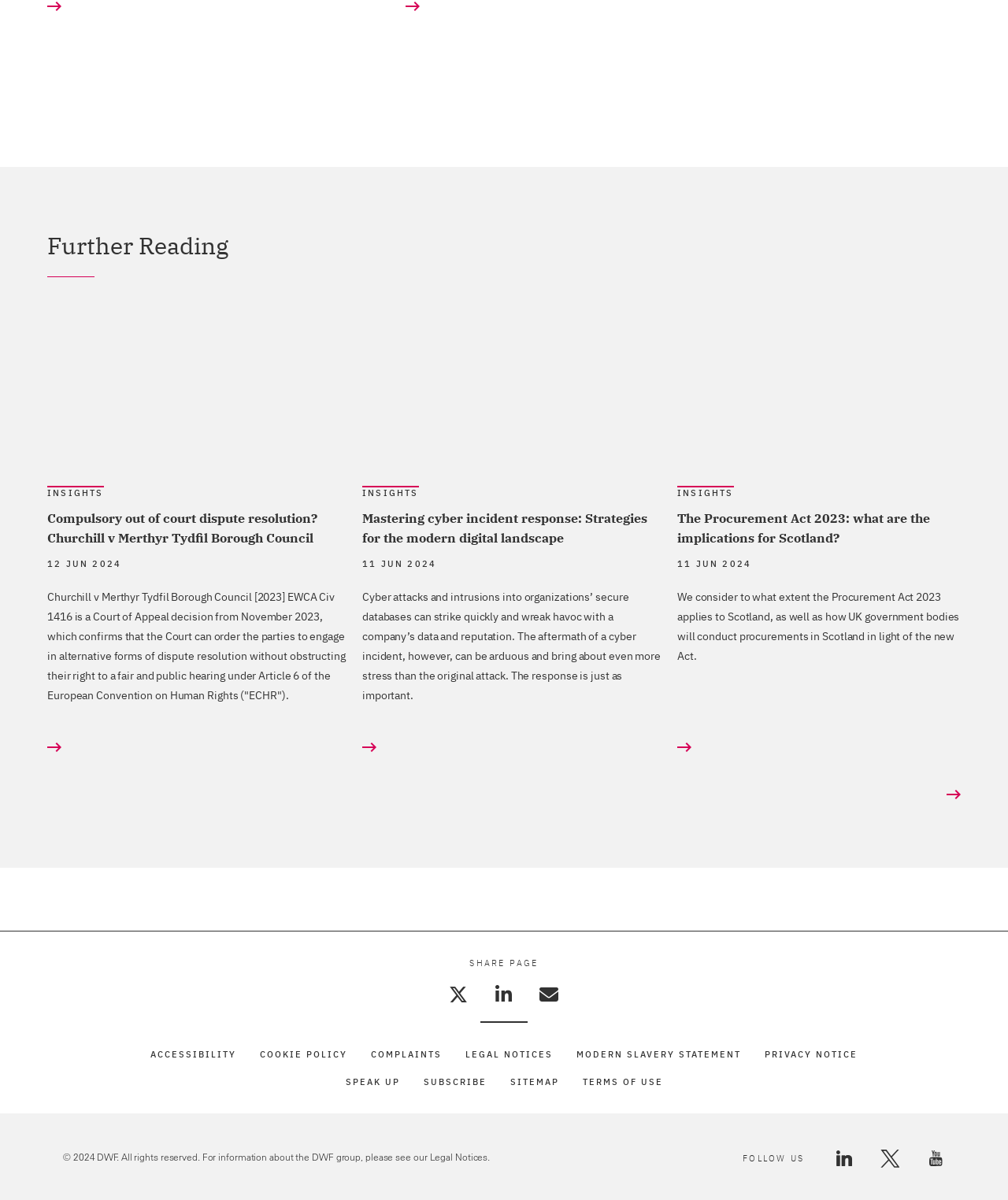Provide the bounding box coordinates for the UI element described in this sentence: "Share on LinkedIn". The coordinates should be four float values between 0 and 1, i.e., [left, top, right, bottom].

[0.484, 0.816, 0.516, 0.842]